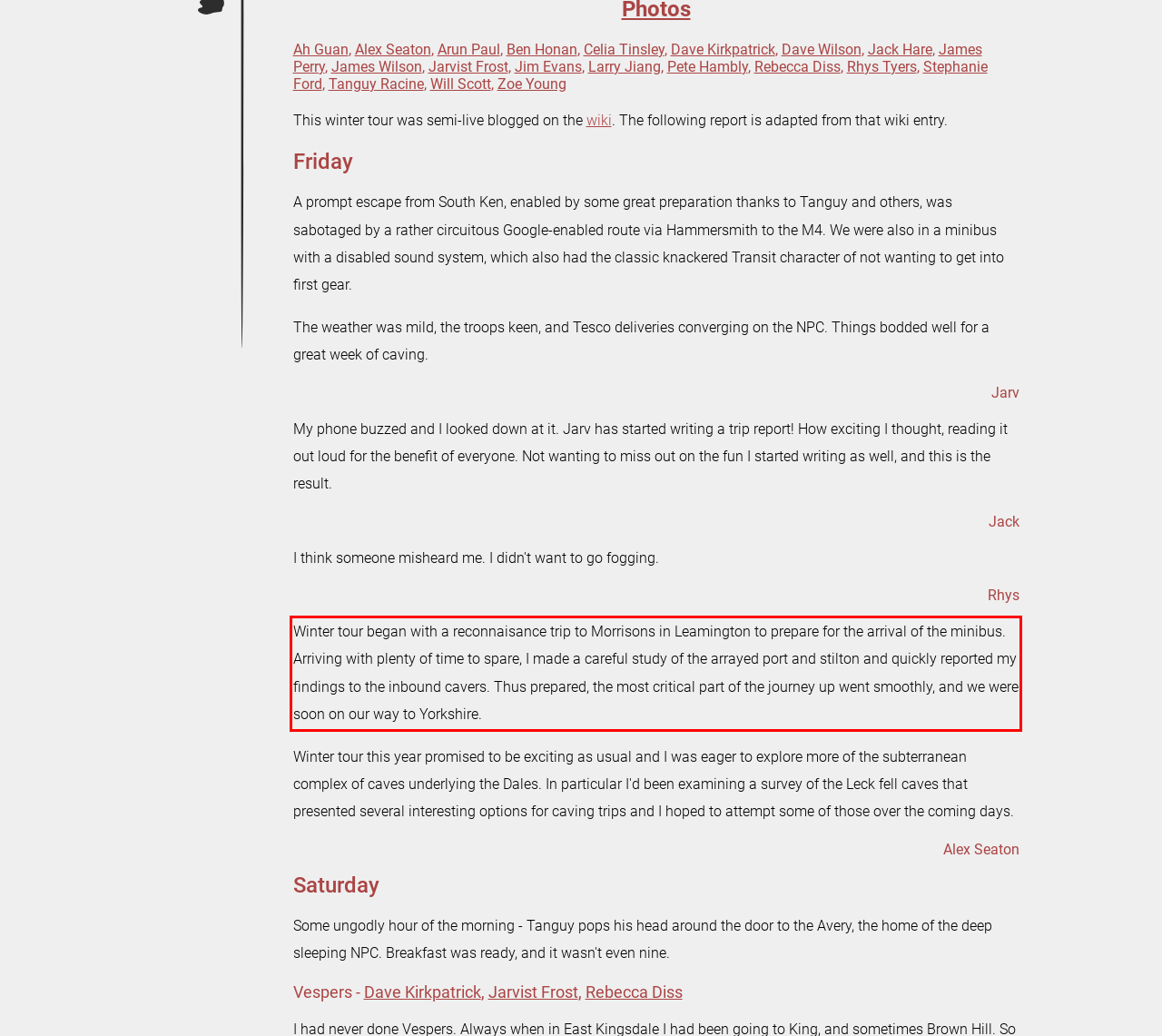Please analyze the provided webpage screenshot and perform OCR to extract the text content from the red rectangle bounding box.

Winter tour began with a reconnaisance trip to Morrisons in Leamington to prepare for the arrival of the minibus. Arriving with plenty of time to spare, I made a careful study of the arrayed port and stilton and quickly reported my findings to the inbound cavers. Thus prepared, the most critical part of the journey up went smoothly, and we were soon on our way to Yorkshire.